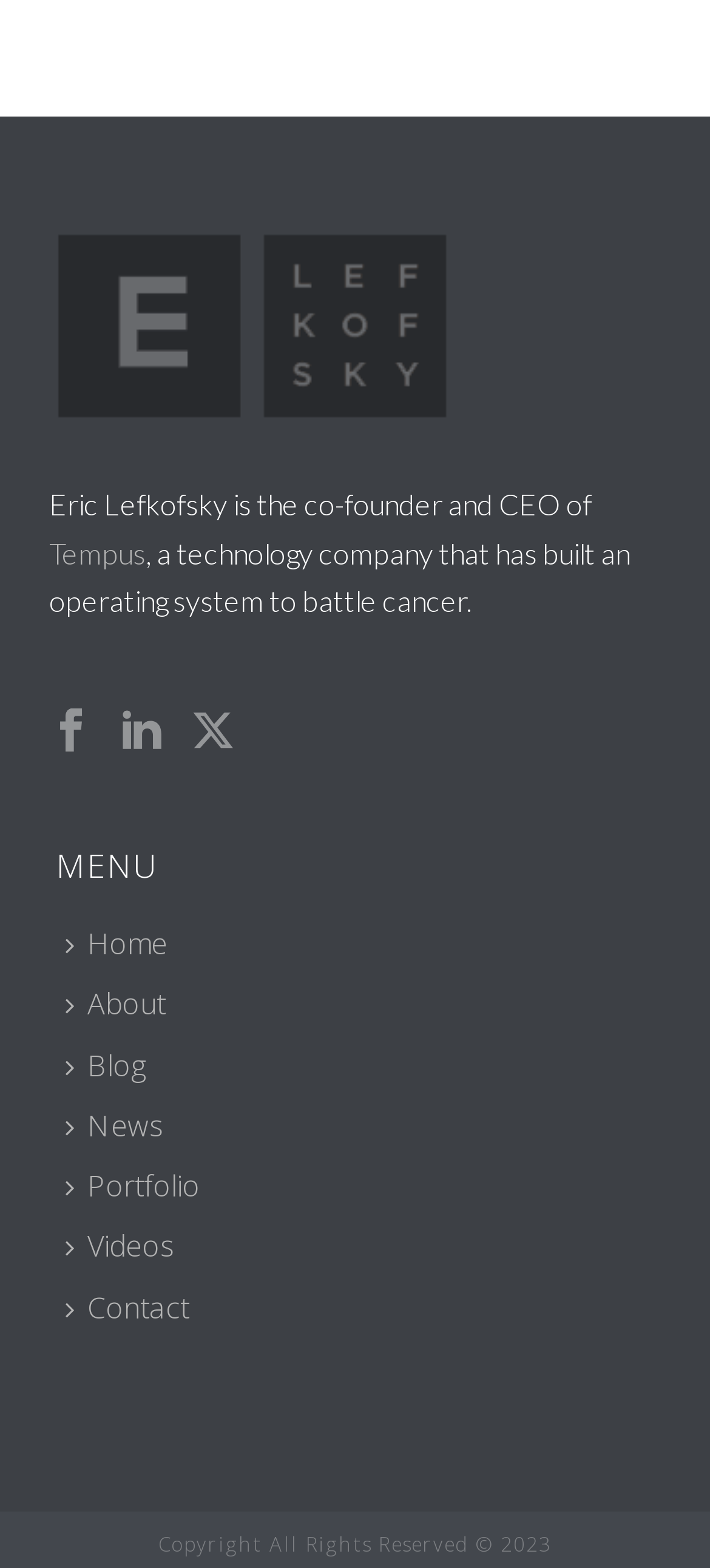Refer to the image and provide an in-depth answer to the question: 
What is the purpose of Tempus?

The webpage mentions that Tempus is a technology company that has built an operating system to battle cancer, implying that the purpose of Tempus is to fight cancer.